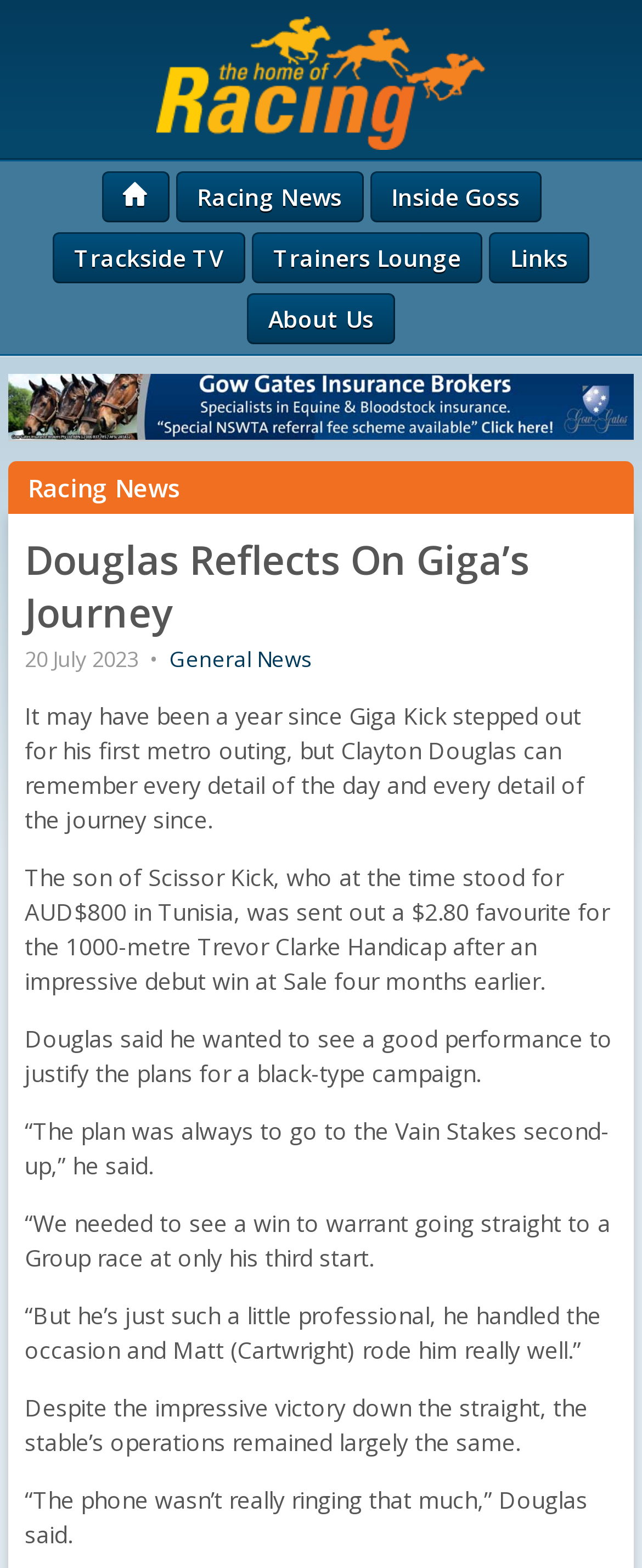Locate and extract the headline of this webpage.

Douglas Reflects On Giga’s Journey